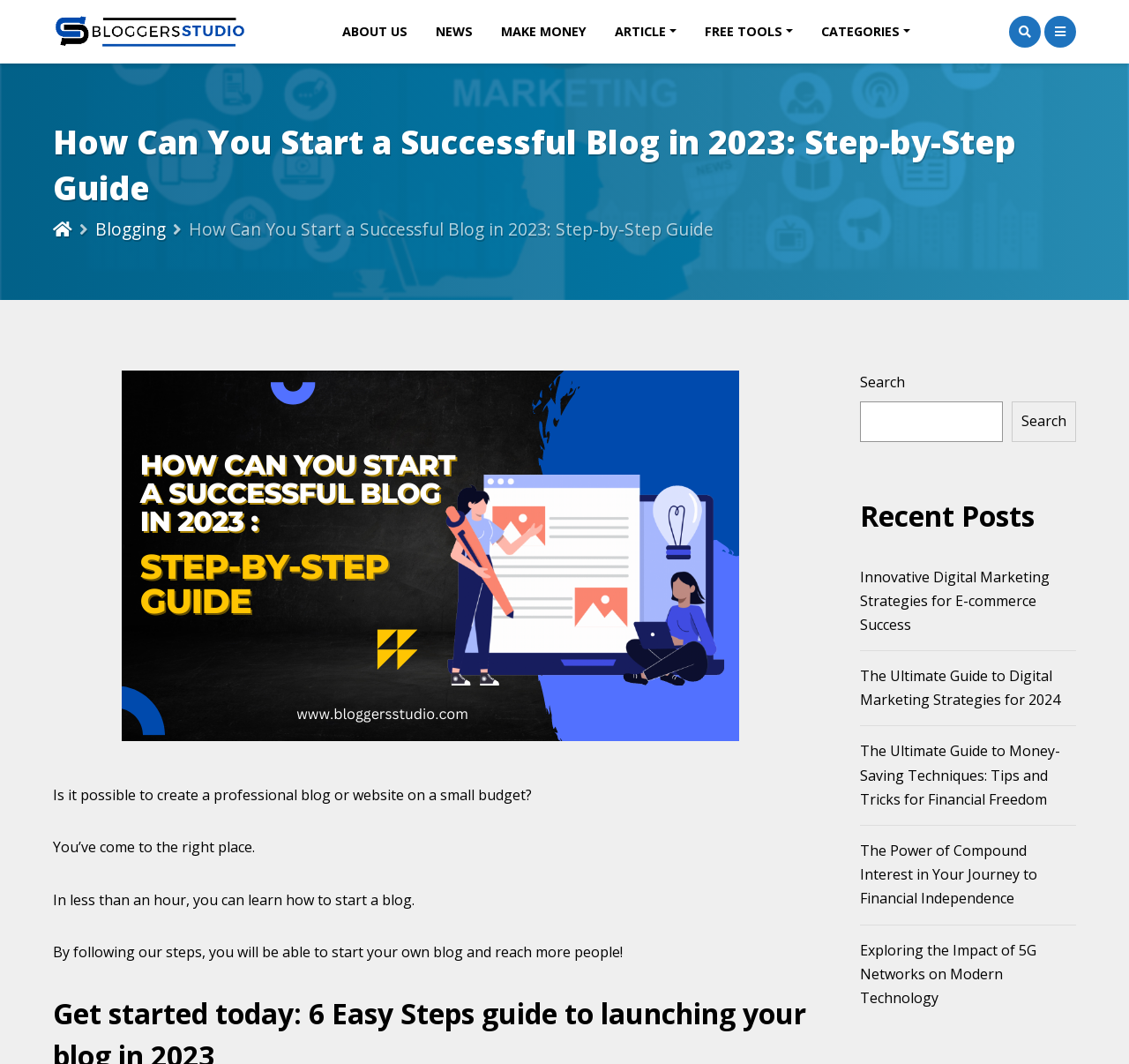Please identify the primary heading of the webpage and give its text content.

How Can You Start a Successful Blog in 2023: Step-by-Step Guide